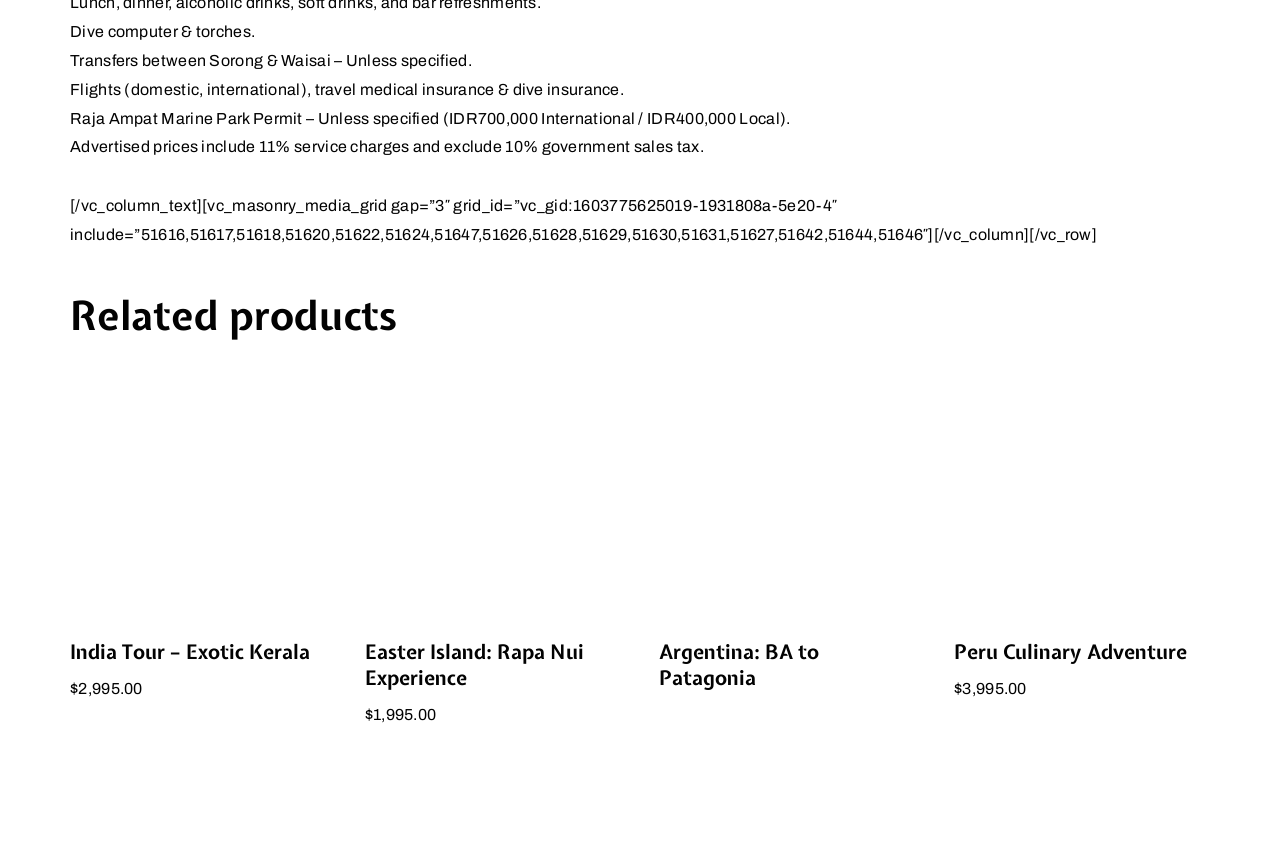Using the element description: "Argentina: BA to Patagonia", determine the bounding box coordinates. The coordinates should be in the format [left, top, right, bottom], with values between 0 and 1.

[0.515, 0.435, 0.711, 0.821]